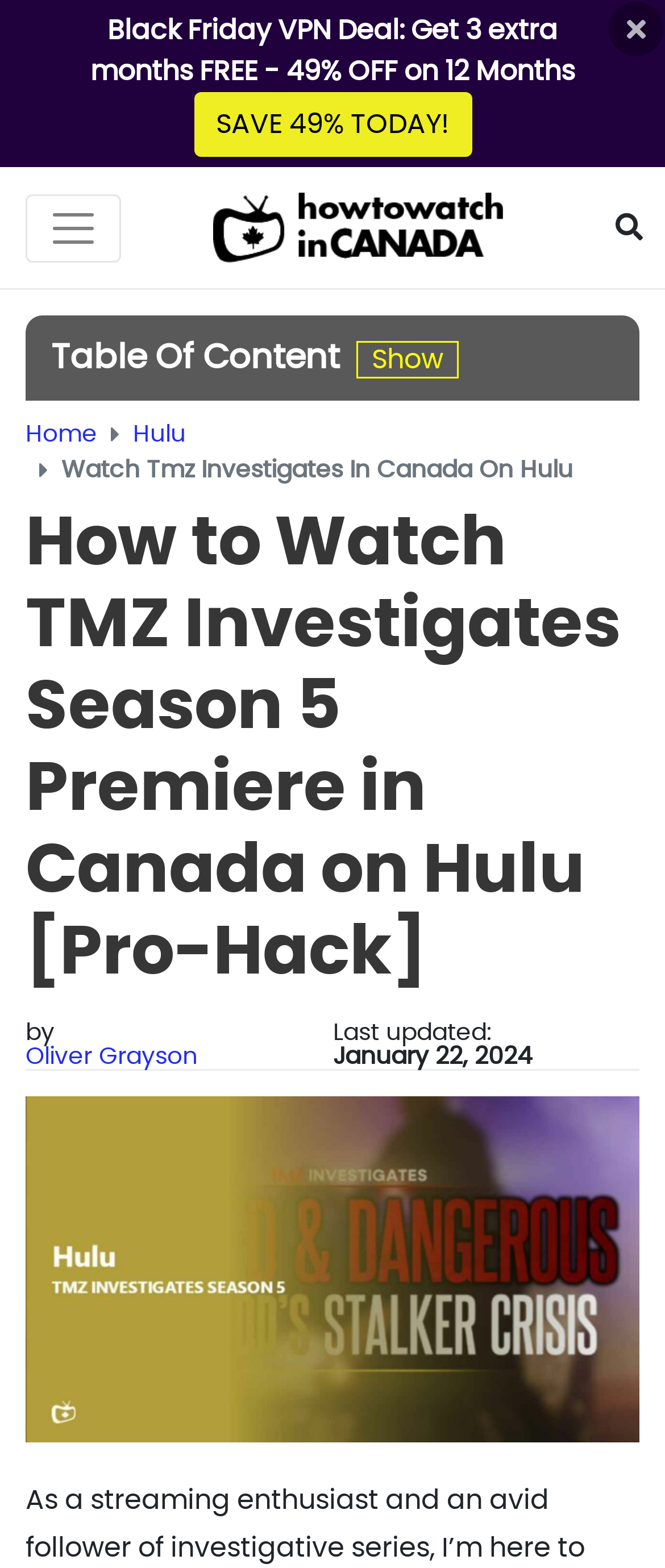Bounding box coordinates should be provided in the format (top-left x, top-left y, bottom-right x, bottom-right y) with all values between 0 and 1. Identify the bounding box for this UI element: Oliver Grayson

[0.038, 0.667, 0.297, 0.682]